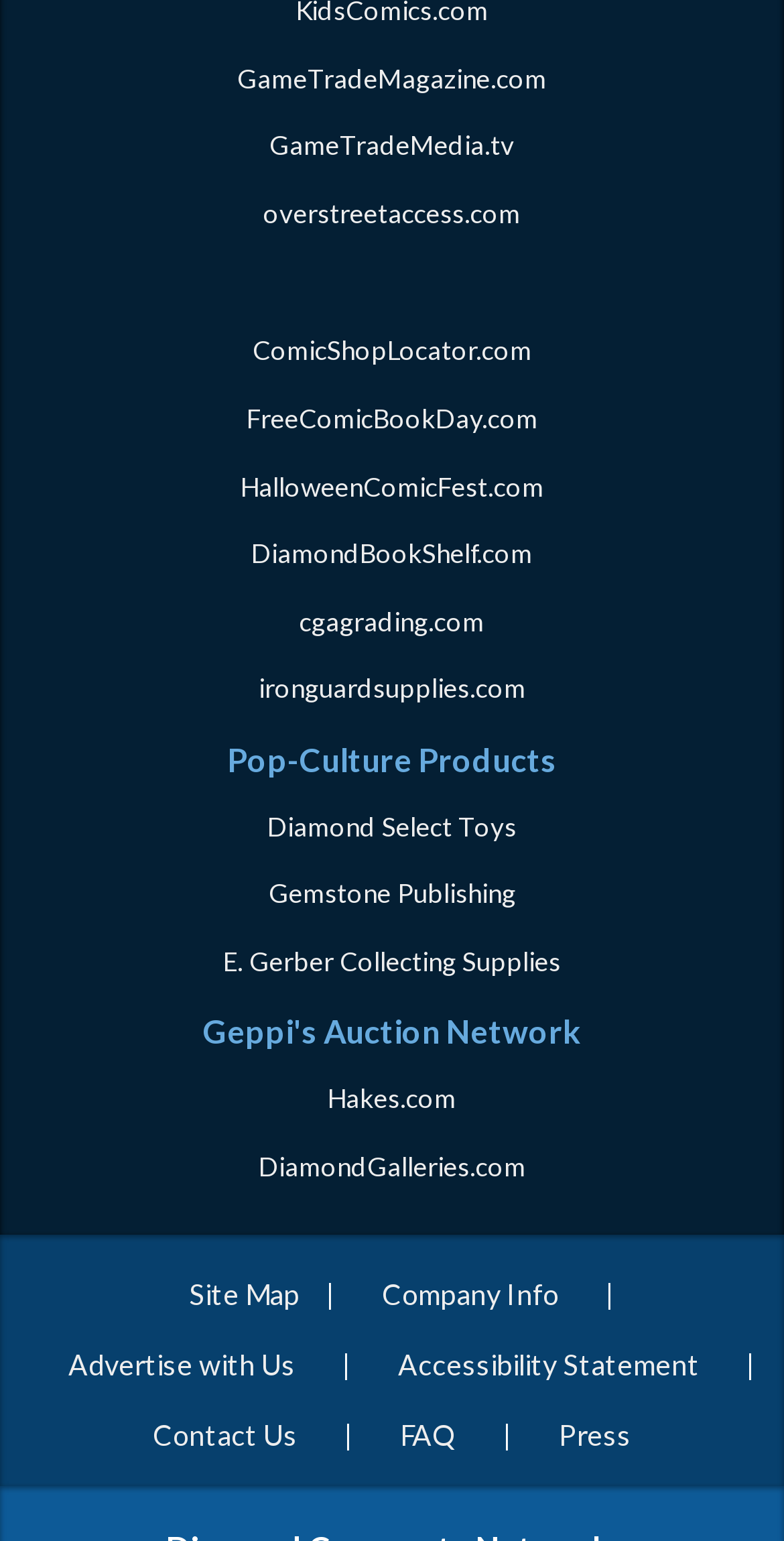Provide a short answer to the following question with just one word or phrase: What is the company behind GameTradeMagazine.com?

Diamond